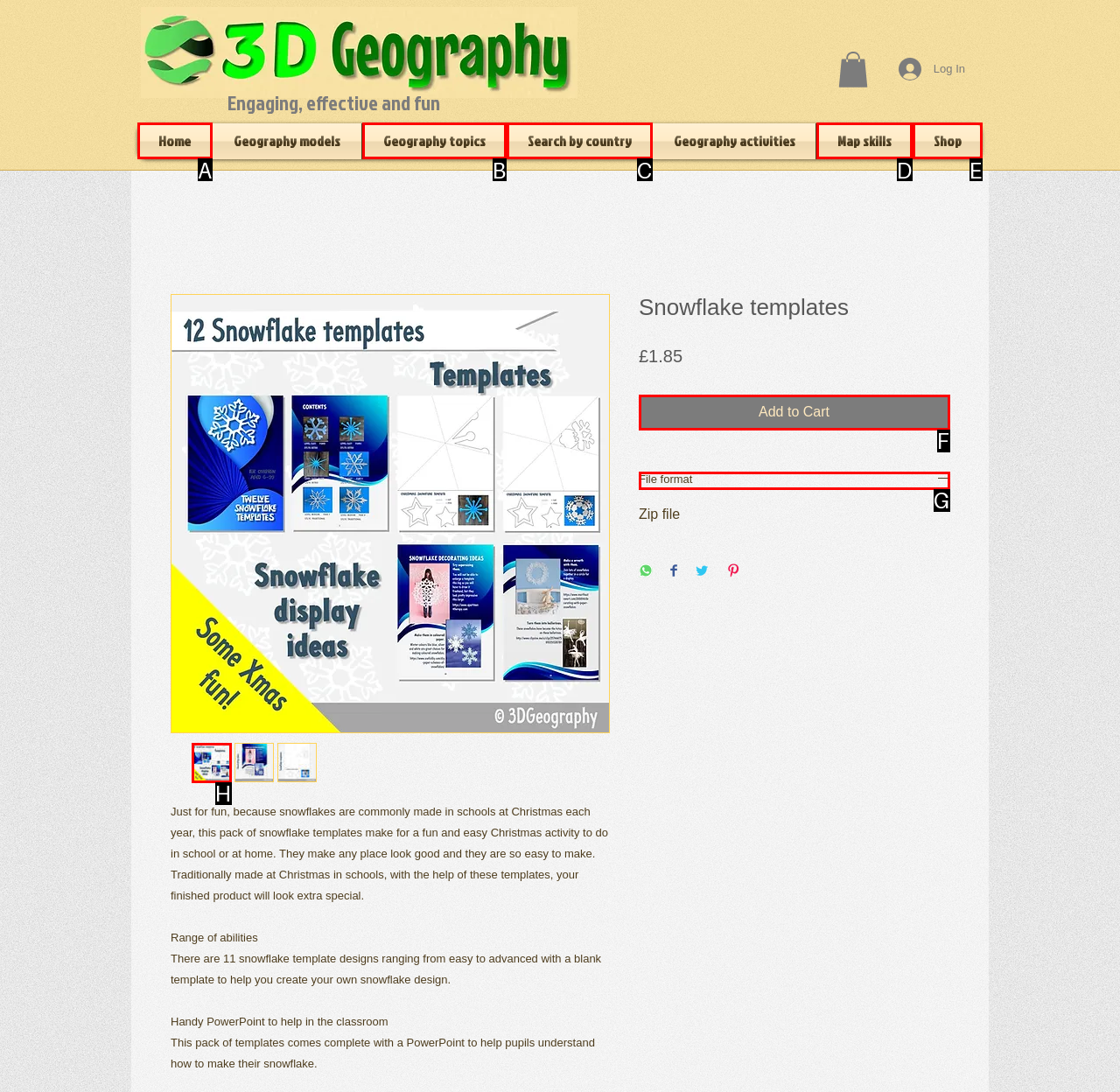Match the element description: Connect with us to the correct HTML element. Answer with the letter of the selected option.

None